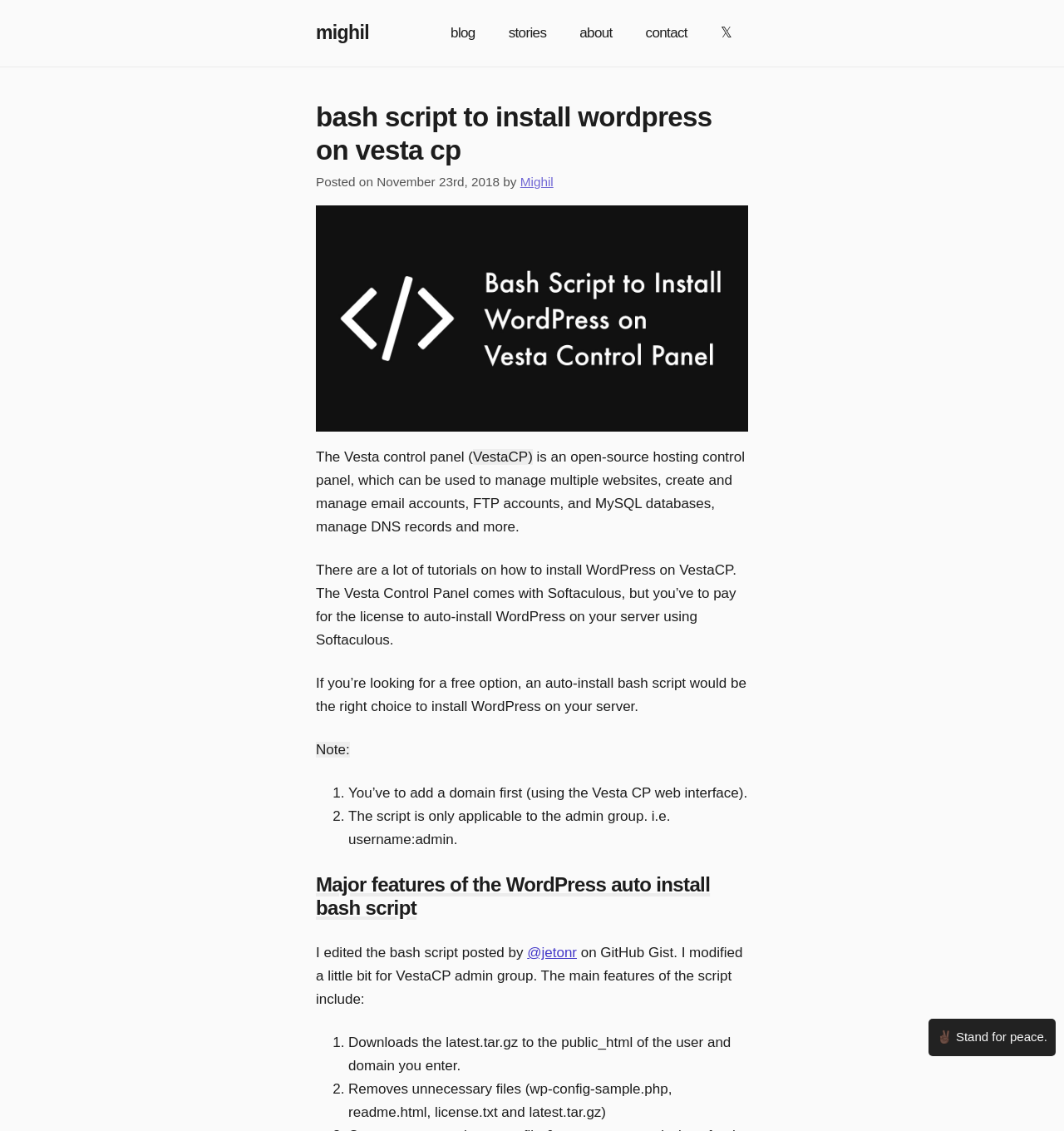Who modified the bash script?
Refer to the image and give a detailed response to the question.

The author of the webpage modified the bash script posted by @jetonr on GitHub Gist to make it applicable to VestaCP admin group.